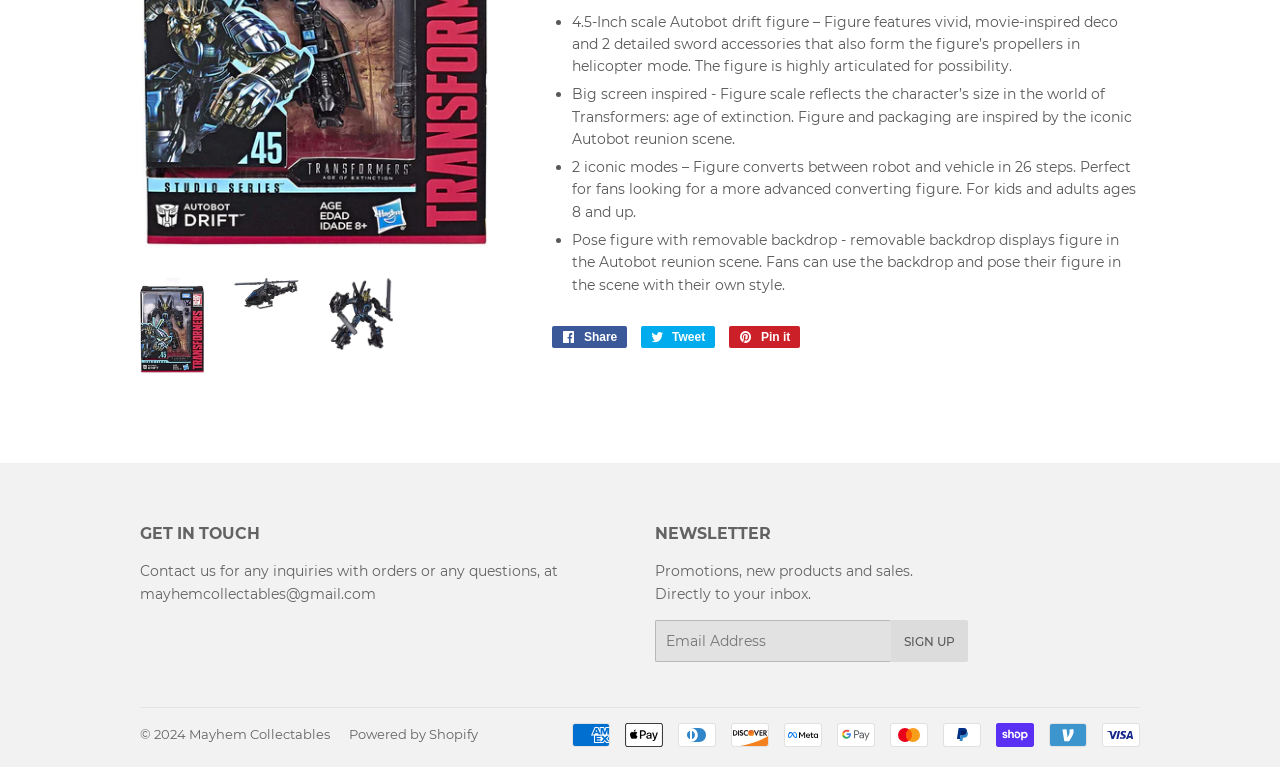Please find the bounding box for the UI component described as follows: "Tweet Tweet on Twitter".

[0.501, 0.425, 0.559, 0.454]